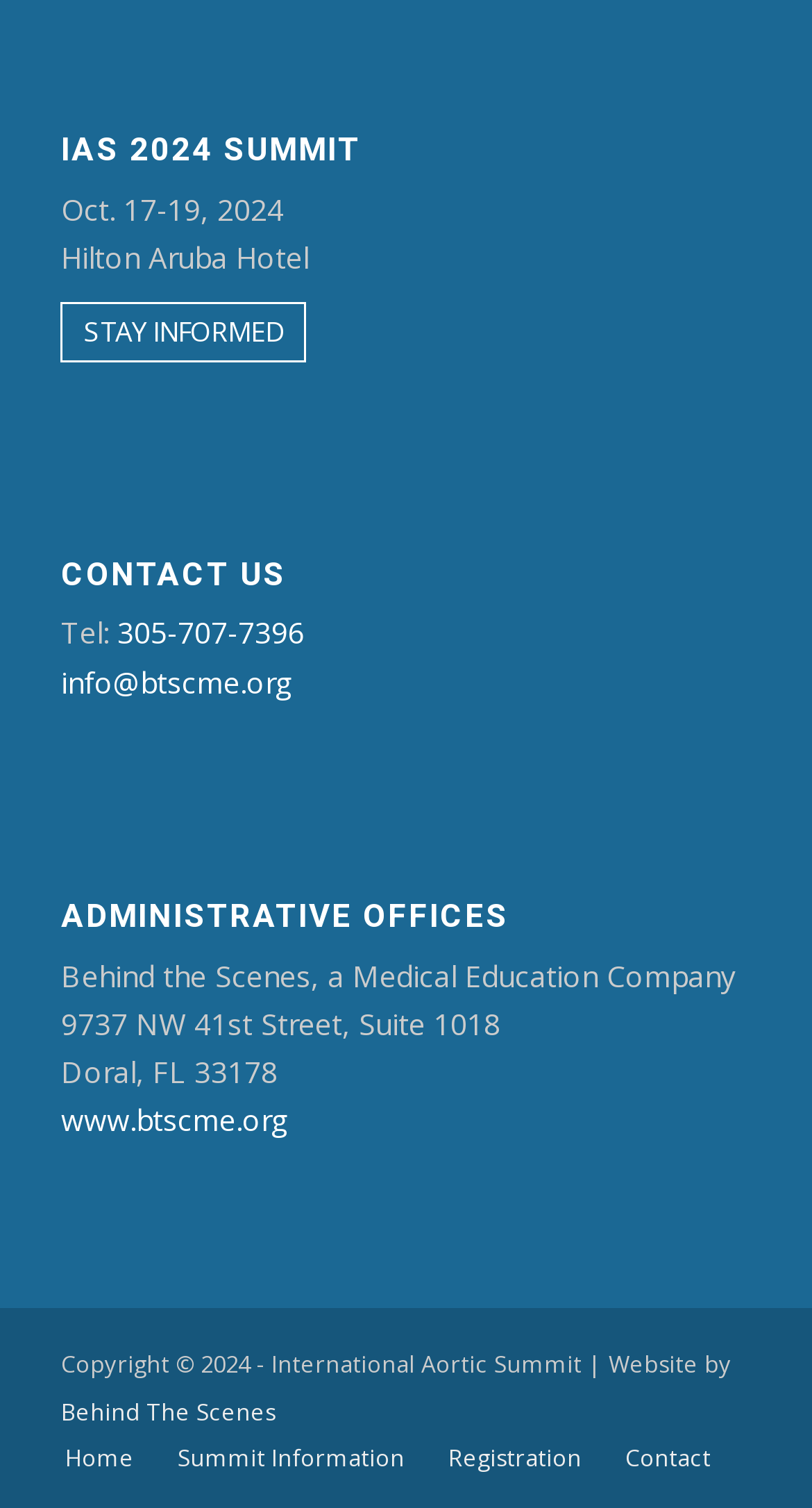Identify and provide the bounding box for the element described by: "STAY INFORMED".

[0.075, 0.201, 0.378, 0.241]